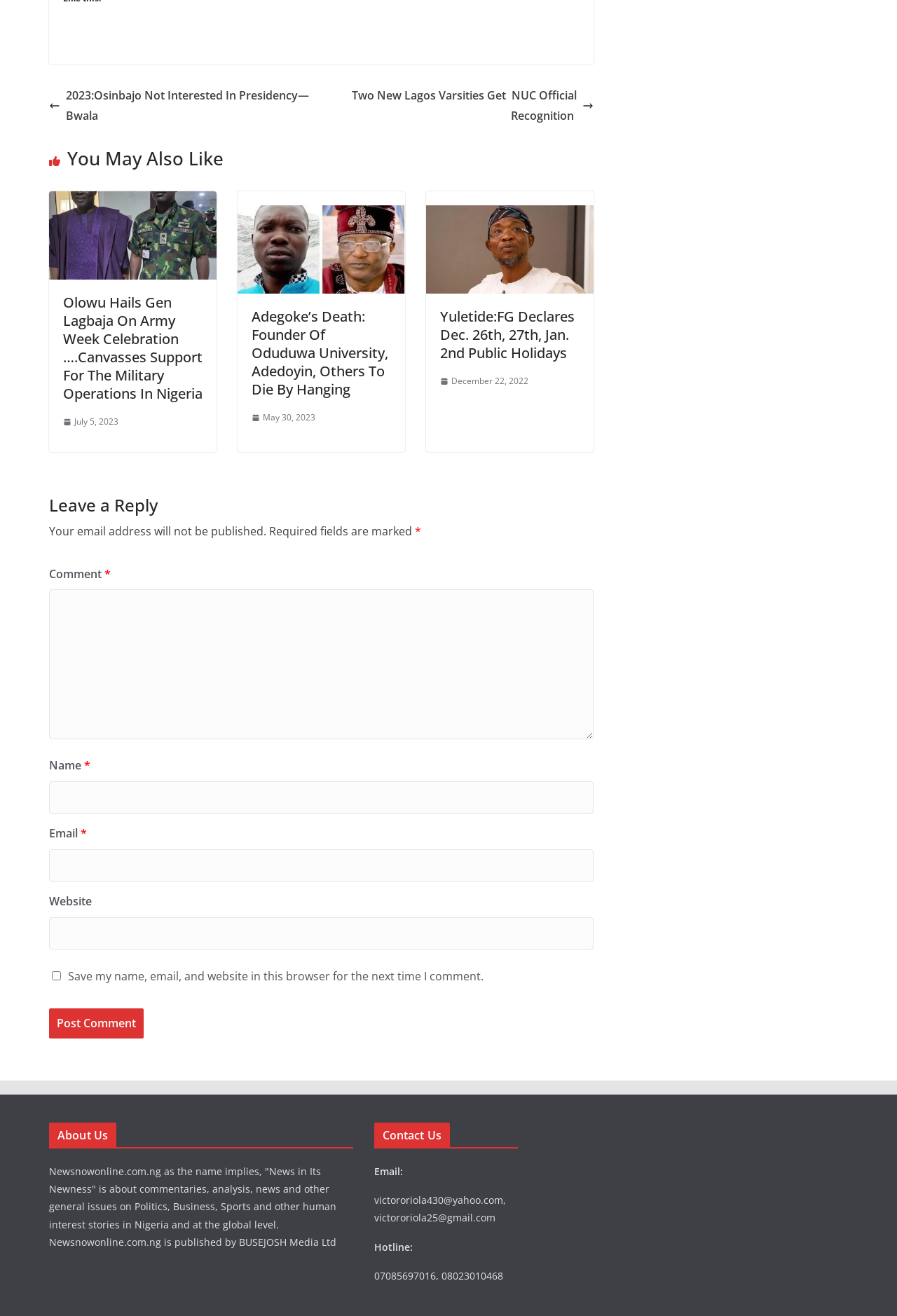What is the title of the first news article?
Answer with a single word or phrase by referring to the visual content.

2023: Osinbajo Not Interested In Presidency—Bwala